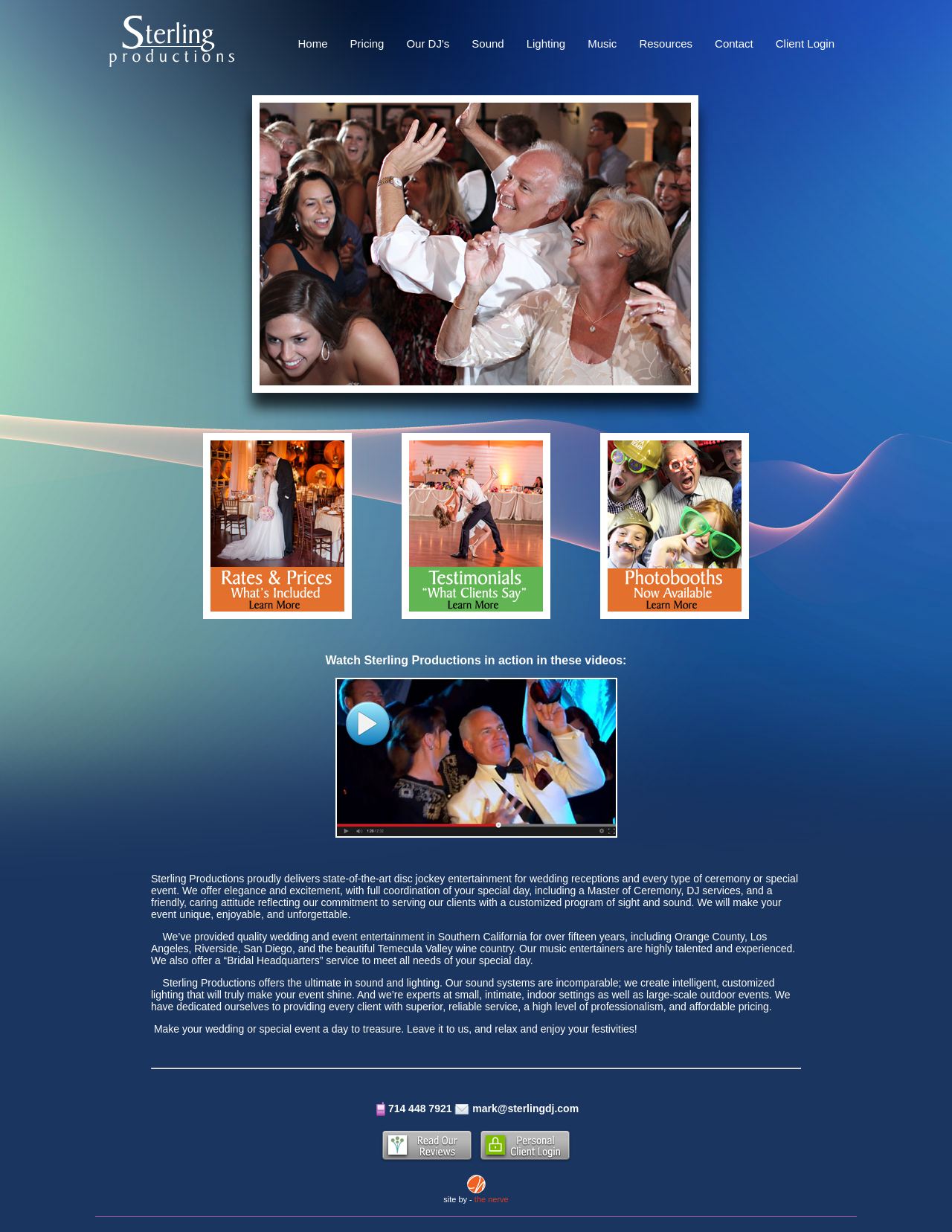What is the name of the company?
Refer to the image and provide a thorough answer to the question.

The company name is mentioned in the image element with the text 'Sterling Productions' at the top of the webpage, and also in the paragraph of text that describes the company's services.